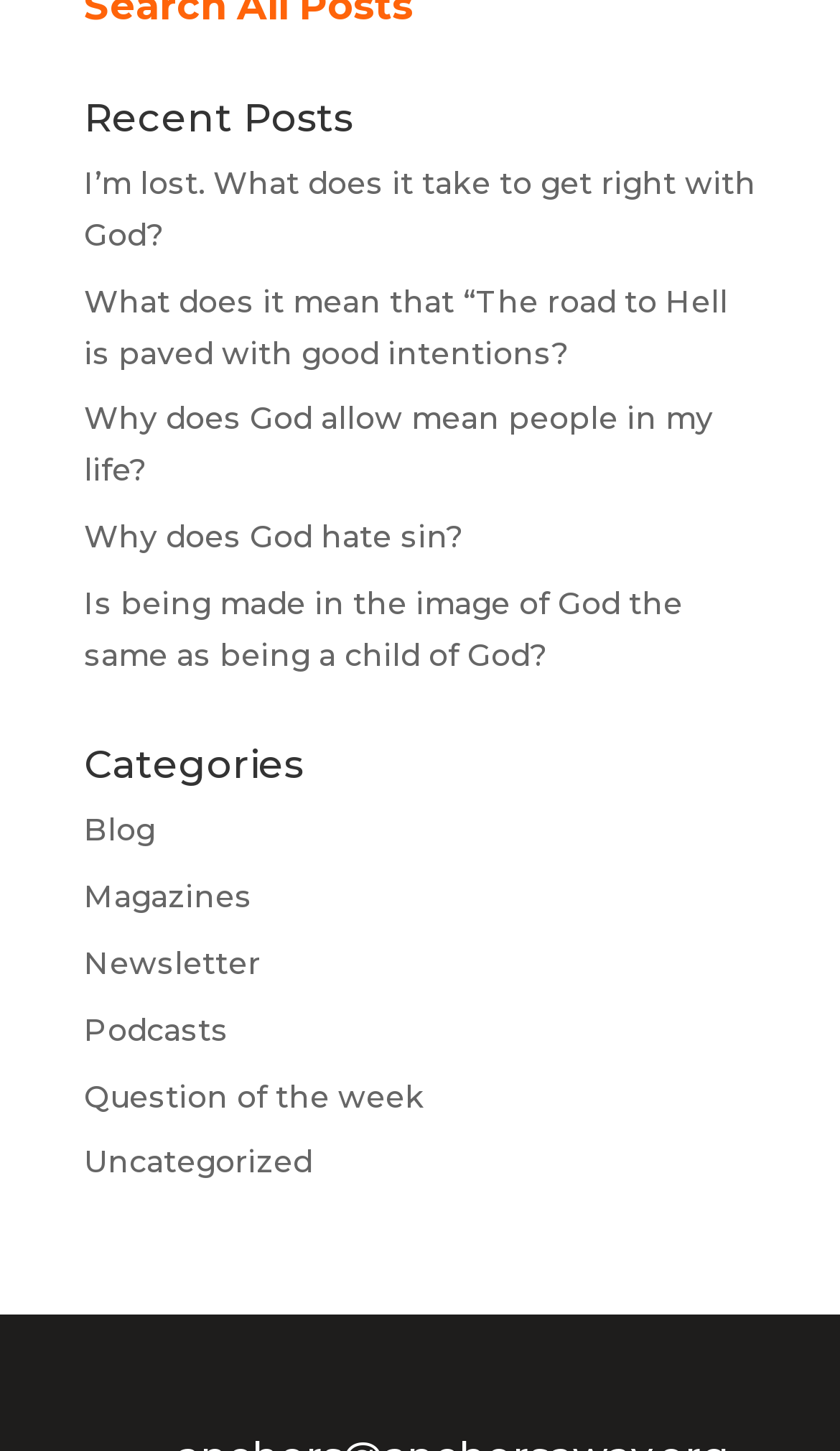Please find the bounding box coordinates in the format (top-left x, top-left y, bottom-right x, bottom-right y) for the given element description. Ensure the coordinates are floating point numbers between 0 and 1. Description: Question of the week

[0.1, 0.742, 0.505, 0.769]